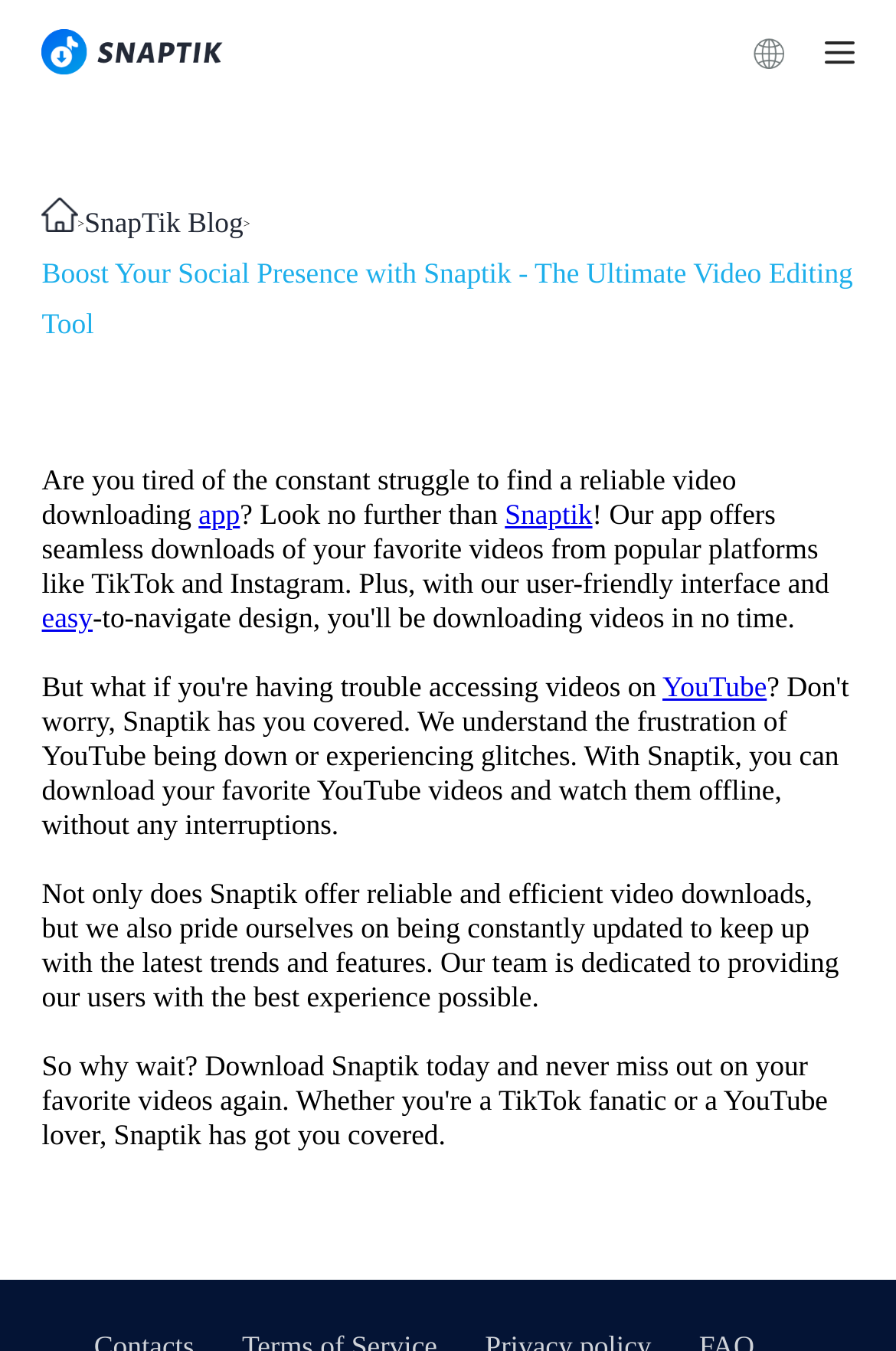What platforms does Snaptik support for video downloads?
Refer to the image and provide a one-word or short phrase answer.

TikTok, Instagram, YouTube